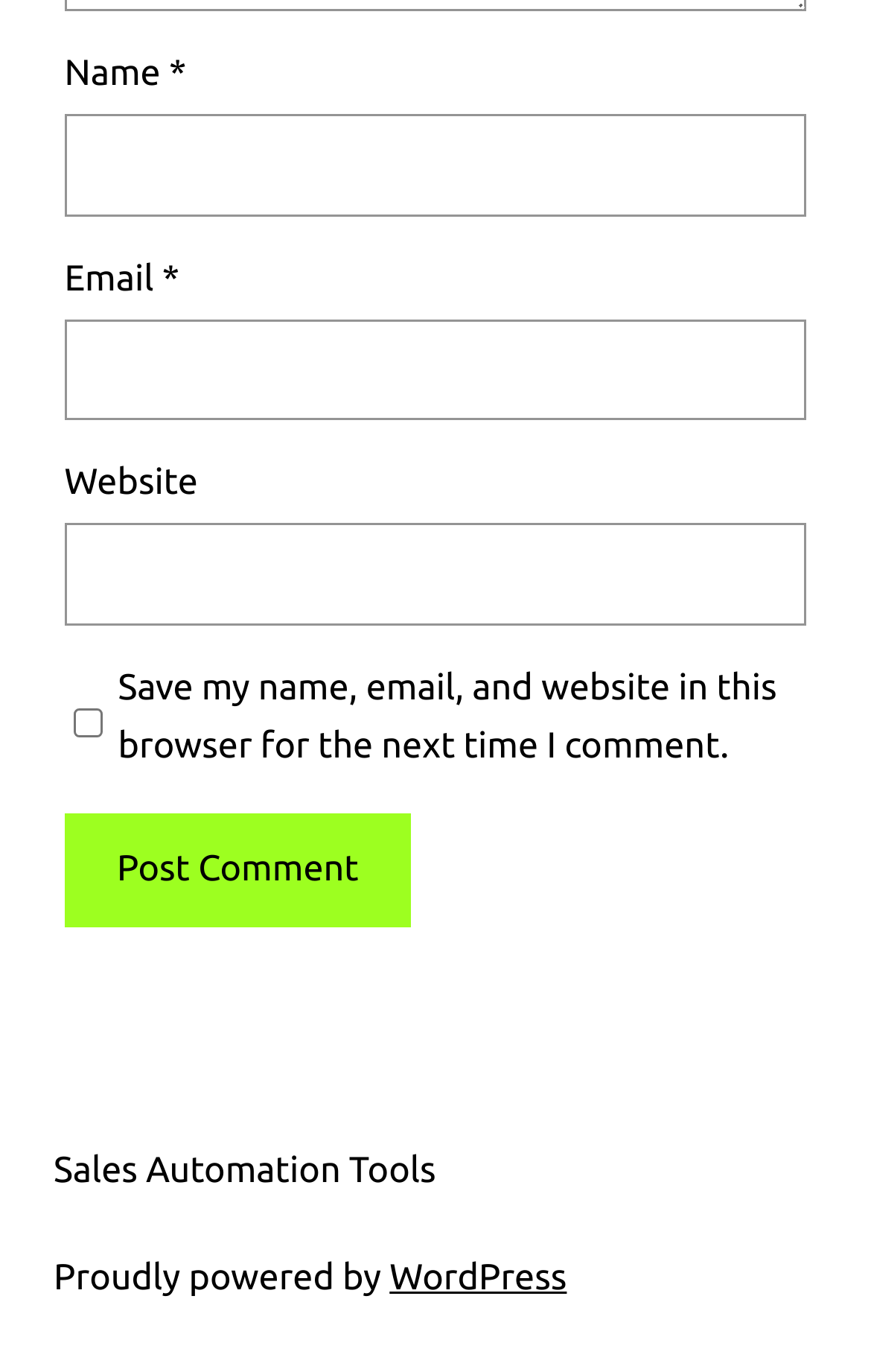What is the purpose of the checkbox?
Based on the image, please offer an in-depth response to the question.

The checkbox is located below the website textbox and is labeled 'Save my name, email, and website in this browser for the next time I comment.' This suggests that its purpose is to save the user's comment information for future use.